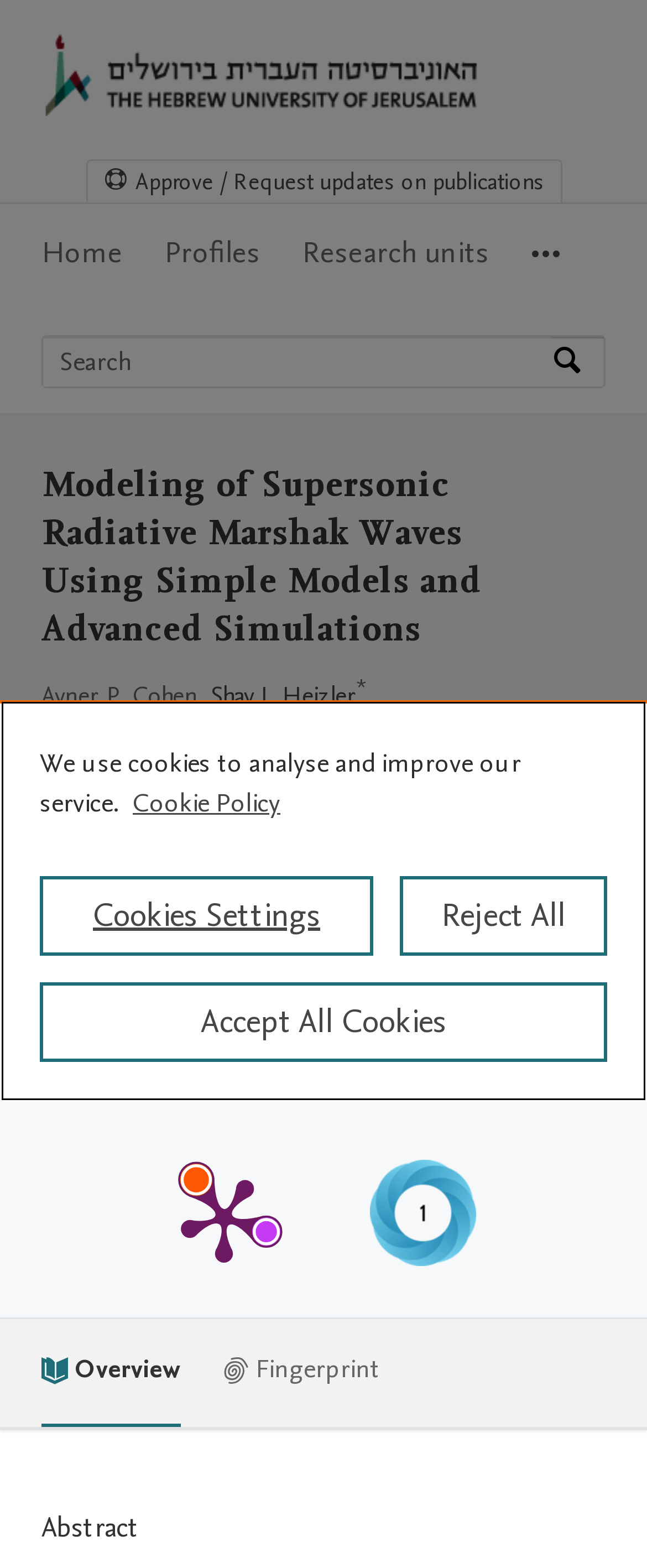Please give a one-word or short phrase response to the following question: 
What is the name of the university?

The Hebrew University of Jerusalem